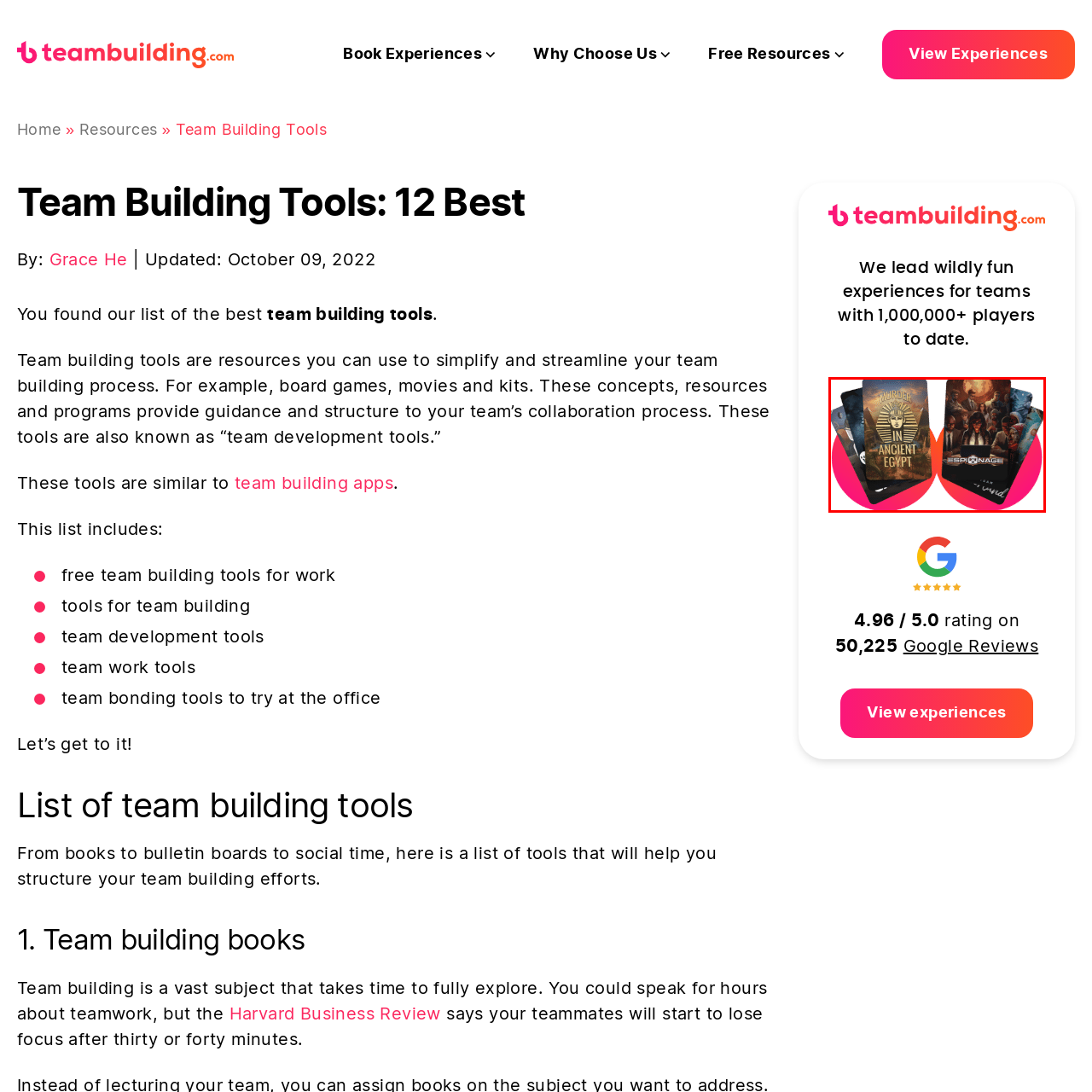Explain in detail what is shown in the red-bordered image.

This image showcases a collection of captivating event cards designed for team-building experiences. Prominently featured are two highlighted cards displaying themes such as “Murder in Ancient Egypt” and “Espionage.” The cards are artistically arranged against a vibrant background, suggesting a playful and engaging atmosphere. These tools are part of a broader offering aimed at enhancing collaboration within teams, providing interactive and fun experiences to strengthen bonds among participants. Ideal for team-building activities, these cards strive to energize gatherings and foster teamwork in a creative way.